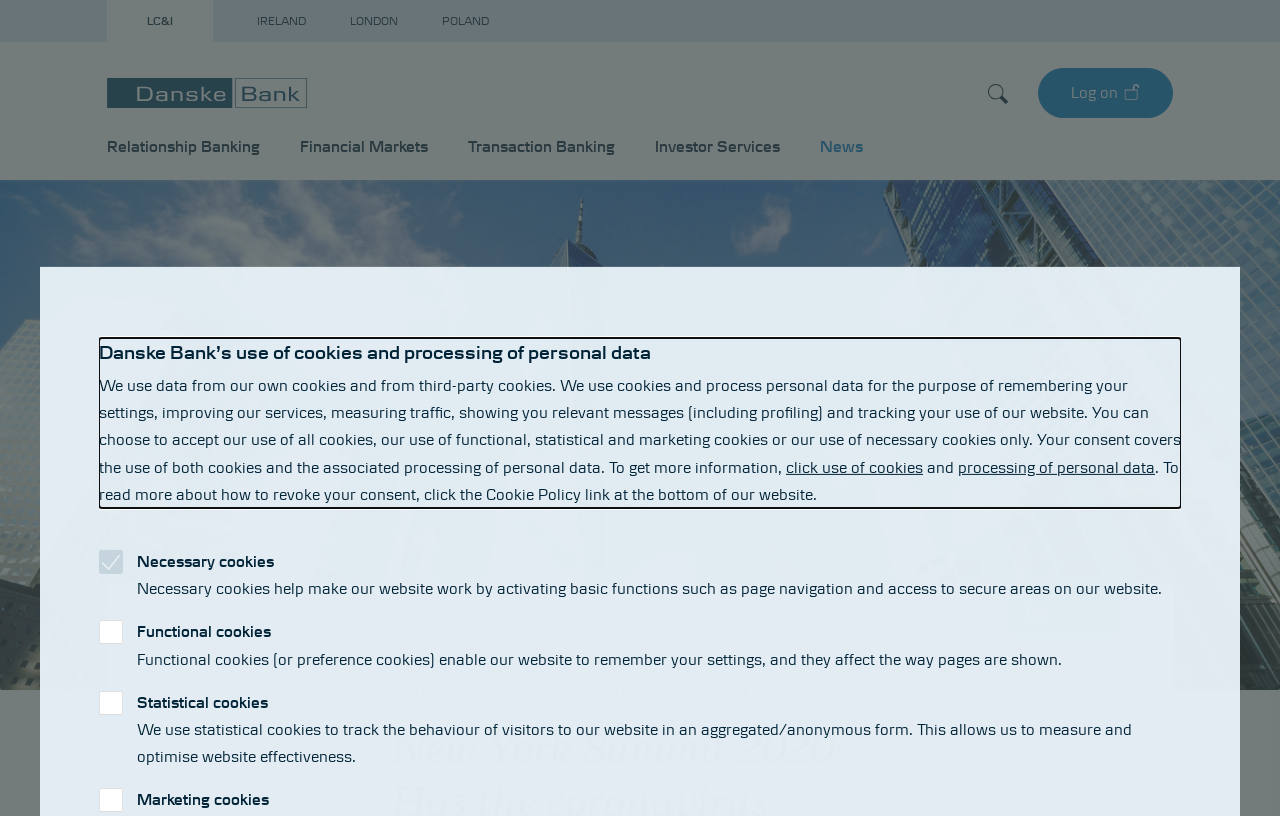Please give a succinct answer to the question in one word or phrase:
How many search links are on the webpage?

1